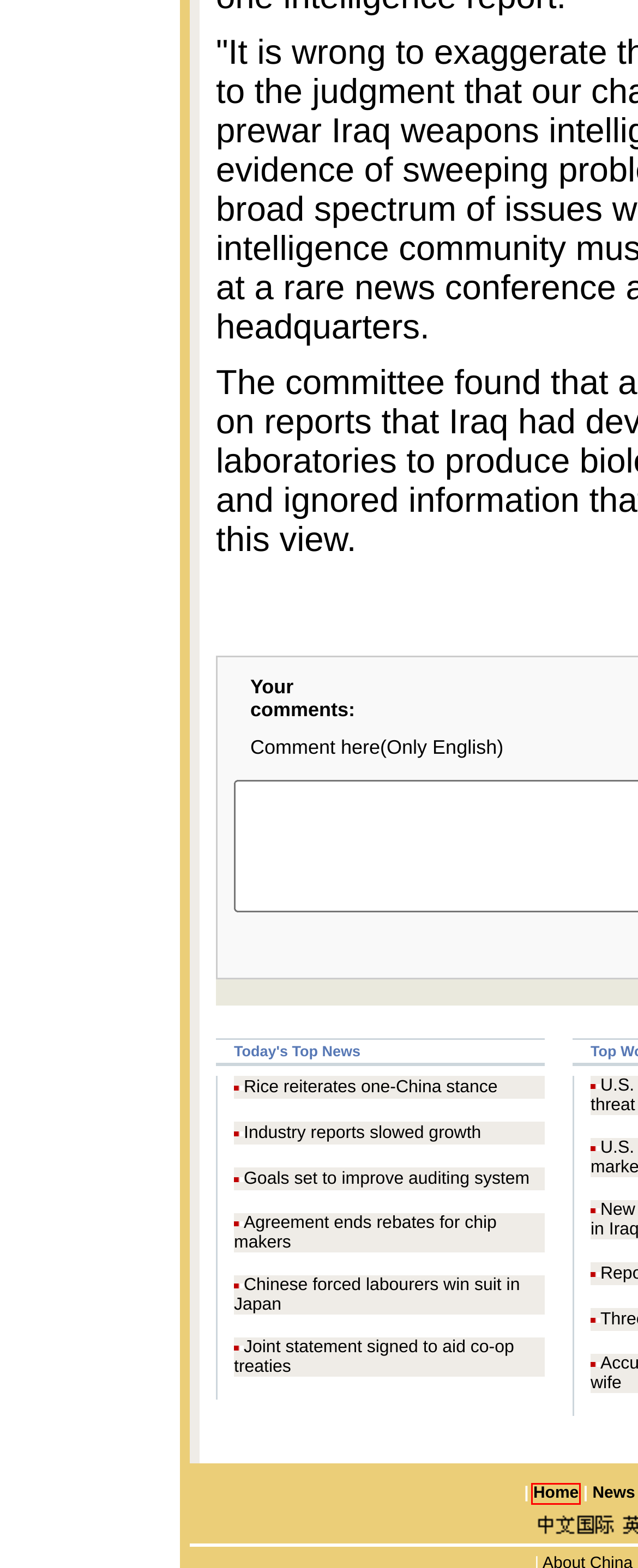Using the screenshot of a webpage with a red bounding box, pick the webpage description that most accurately represents the new webpage after the element inside the red box is clicked. Here are the candidates:
A. BBS - Chinadaily Forum
B. 中国日报网 - 新闻速递
C. CHINA DAILY
D. 无标题文档
E. about us
F. weather
G. 环球在线
H. sitemap

B